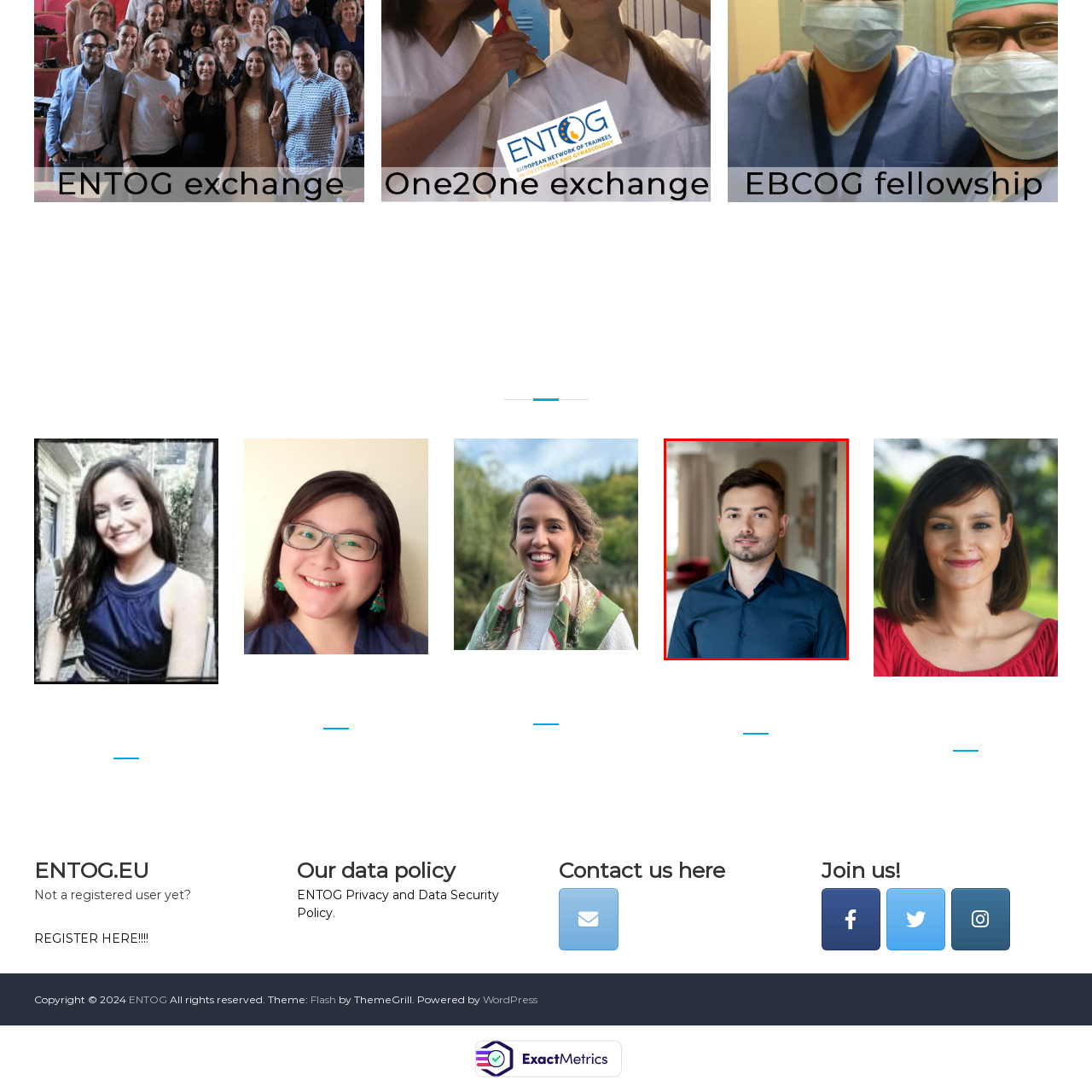Describe meticulously the scene encapsulated by the red boundary in the image.

The image features Rafał Zadykowicz, portrayed in a professional setting. He is wearing a stylish dark blue shirt, and stands confidently with a slight smile, suggesting approachability and professionalism. The background appears to be an elegantly designed interior space, likely intended for business or collaborative engagements, with soft lighting and modern decor elements visible. Rafał is identified as a member and webmaster in the context of an executive committee, representing Poland, which underscores his role and responsibilities within the organization. This portrayal conveys a blend of professionalism and personal warmth, reflecting his commitment to his position.